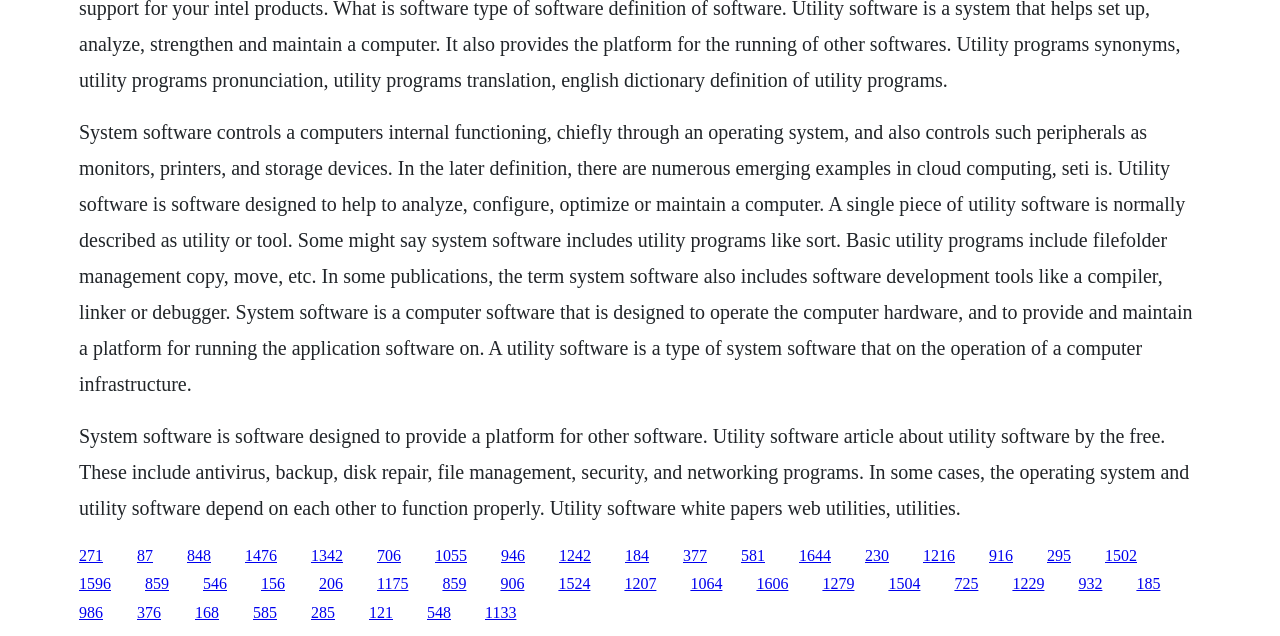Please identify the bounding box coordinates of the element's region that should be clicked to execute the following instruction: "Follow the link about antivirus". The bounding box coordinates must be four float numbers between 0 and 1, i.e., [left, top, right, bottom].

[0.107, 0.859, 0.12, 0.886]